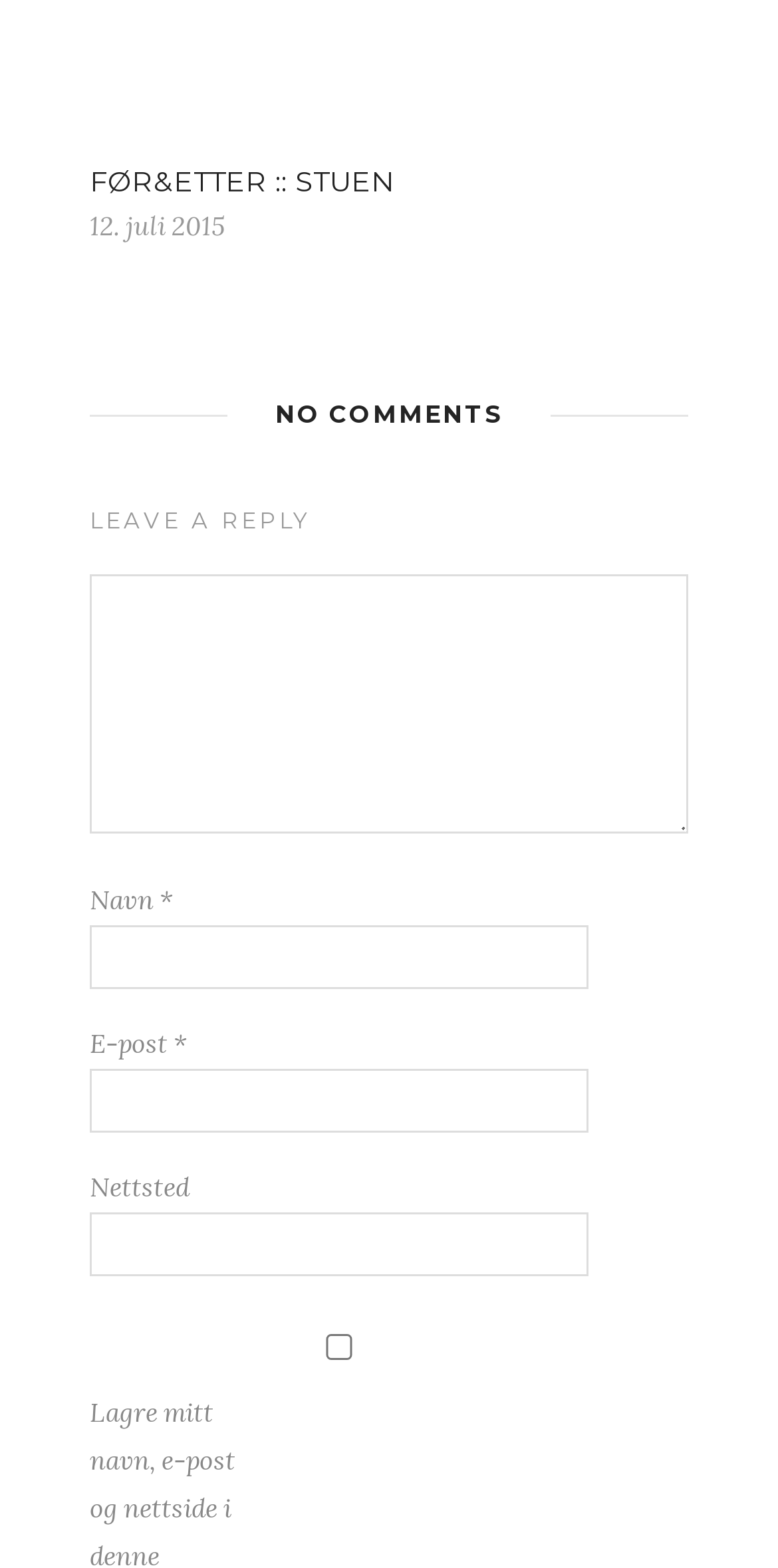What is the label of the third textbox?
From the screenshot, provide a brief answer in one word or phrase.

Nettsted